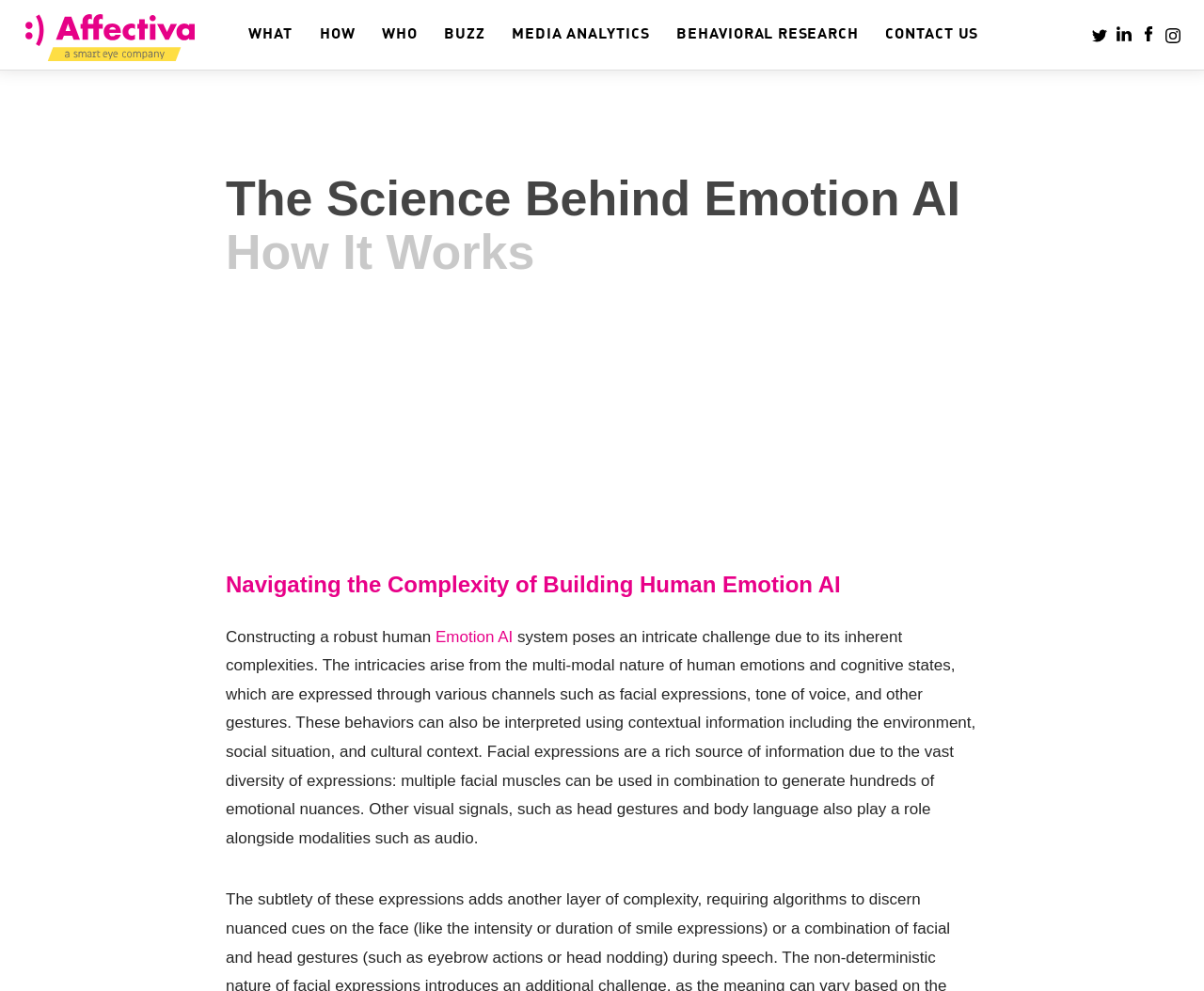Refer to the image and provide a thorough answer to this question:
What is the purpose of the links at the top of the webpage?

The links at the top of the webpage, such as 'WHAT', 'HOW', 'WHO', and 'BUZZ', appear to be navigation links, allowing users to access different sections or pages of the website.